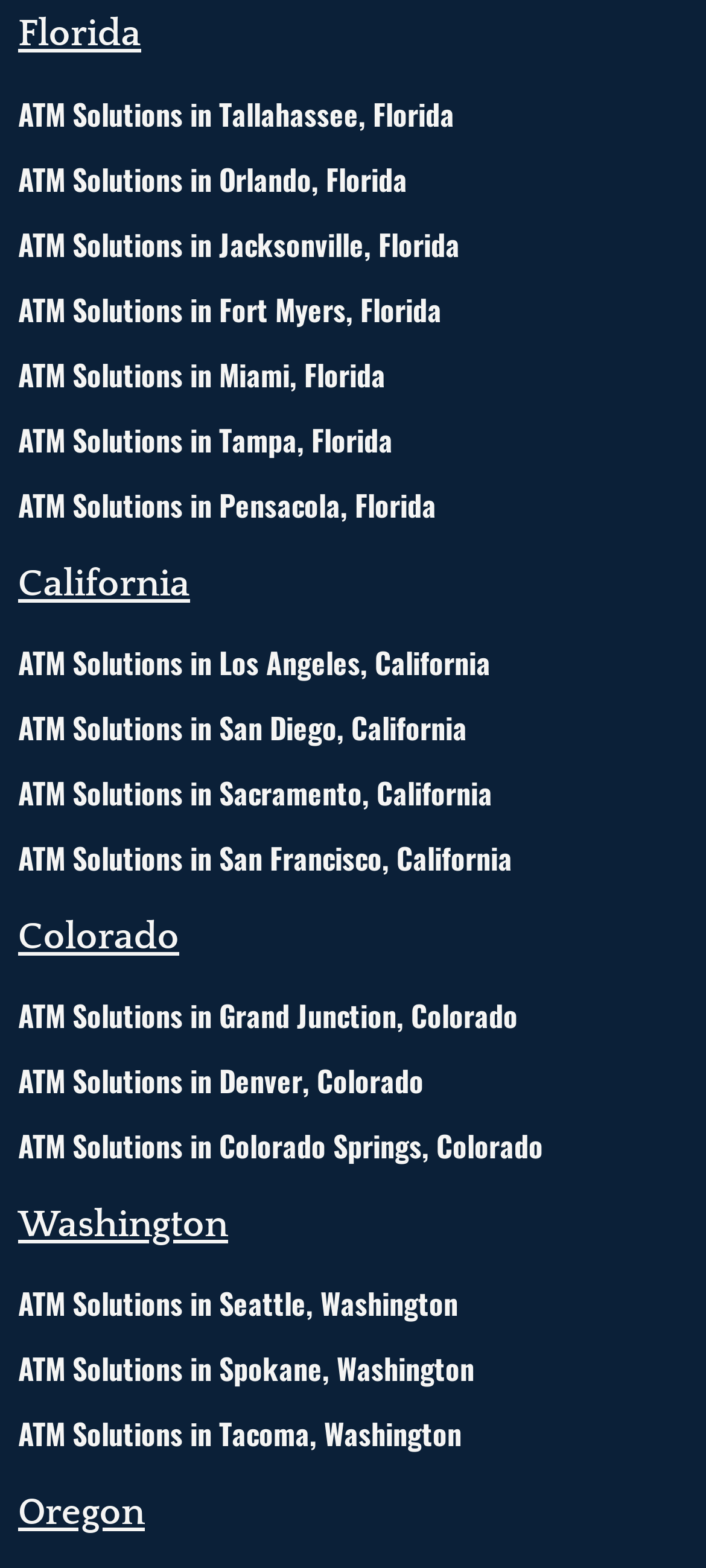What is the last city listed in Washington state?
Please provide a comprehensive answer based on the details in the screenshot.

I looked at the headings that start with 'ATM Solutions in' and are followed by a city name in Washington state, and the last one listed is Tacoma.